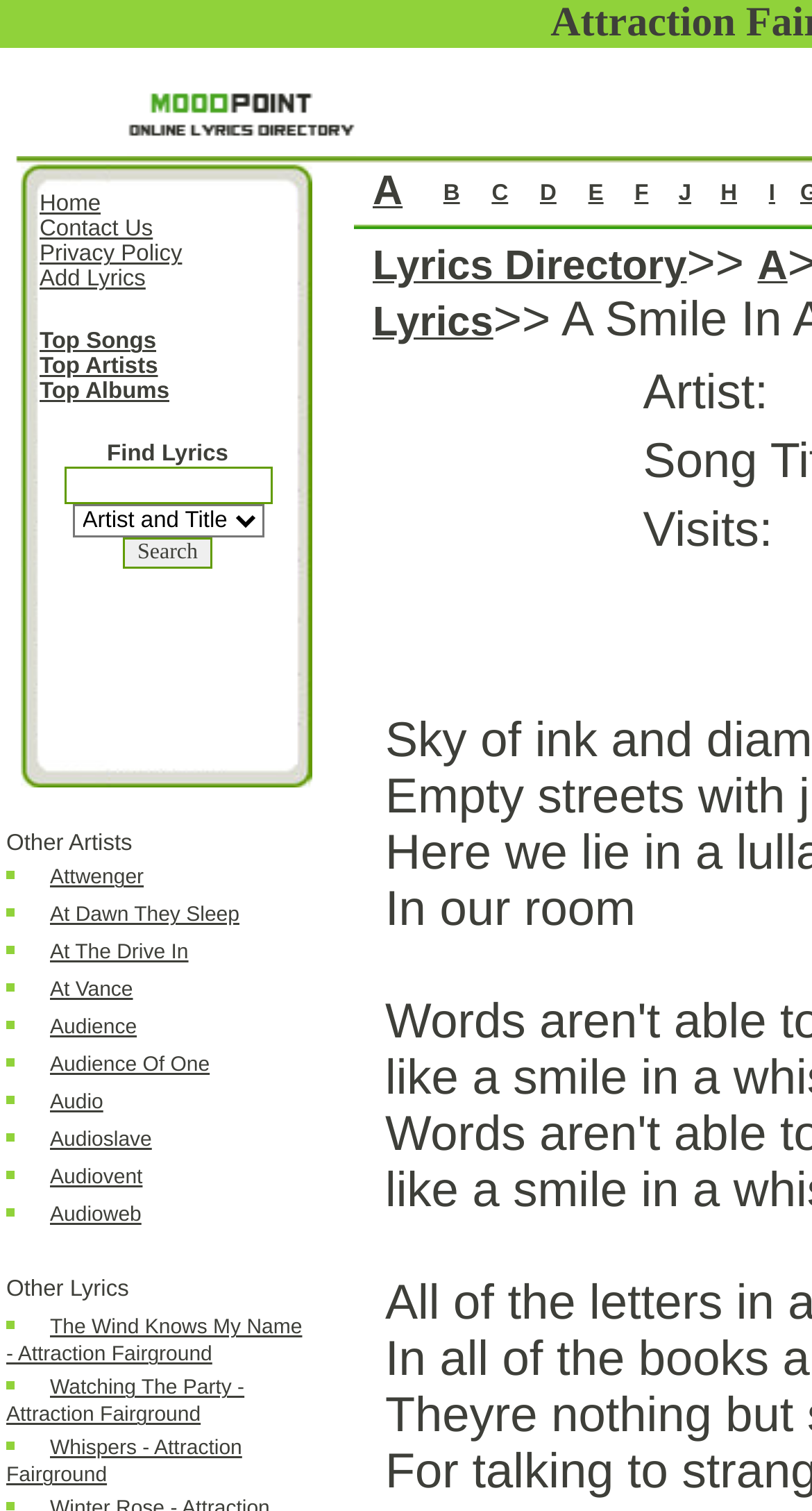Determine the bounding box coordinates of the clickable region to follow the instruction: "Click on the 'Home' link".

[0.049, 0.127, 0.124, 0.144]